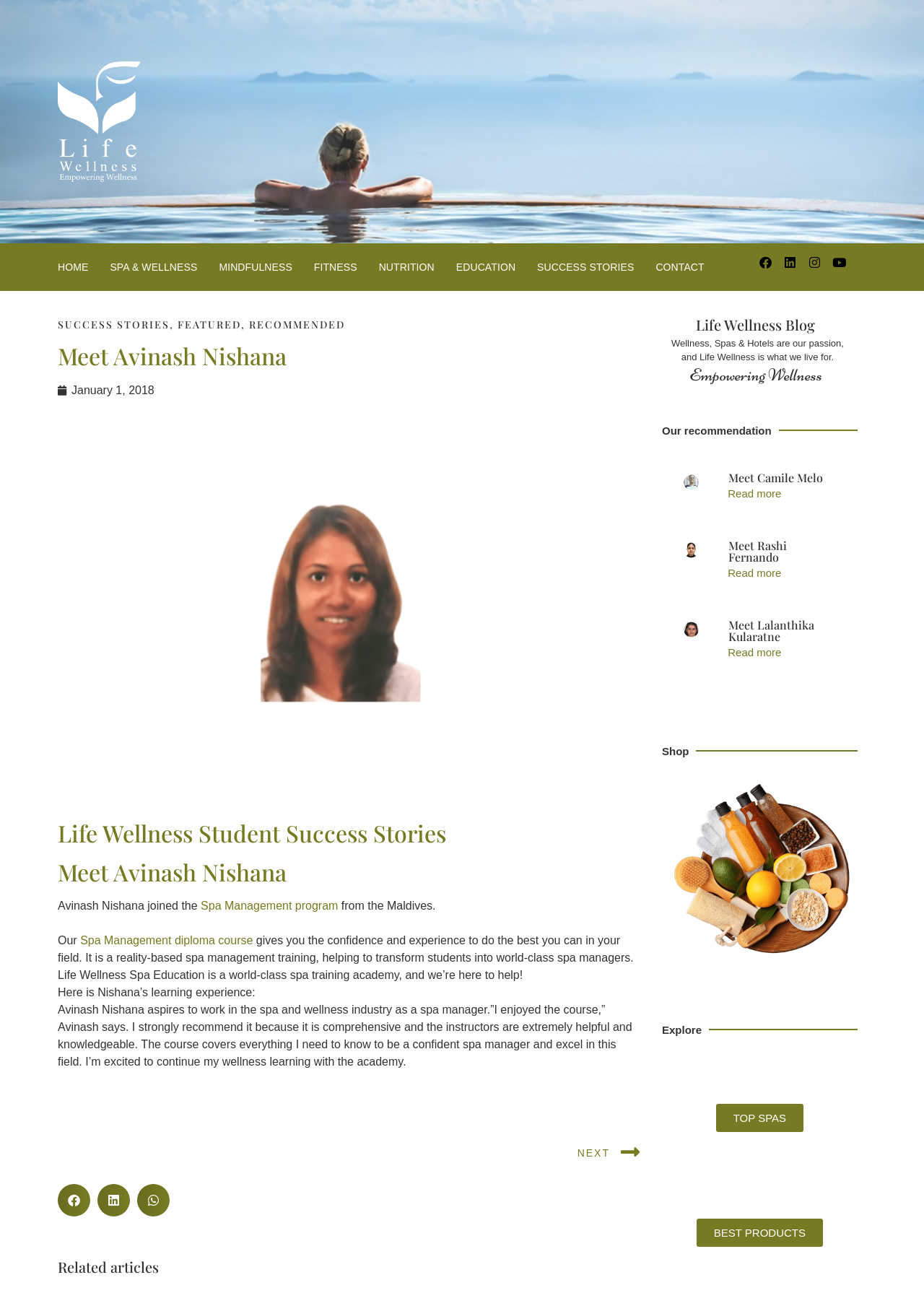Please locate the bounding box coordinates of the element that needs to be clicked to achieve the following instruction: "Share on facebook". The coordinates should be four float numbers between 0 and 1, i.e., [left, top, right, bottom].

[0.062, 0.916, 0.098, 0.941]